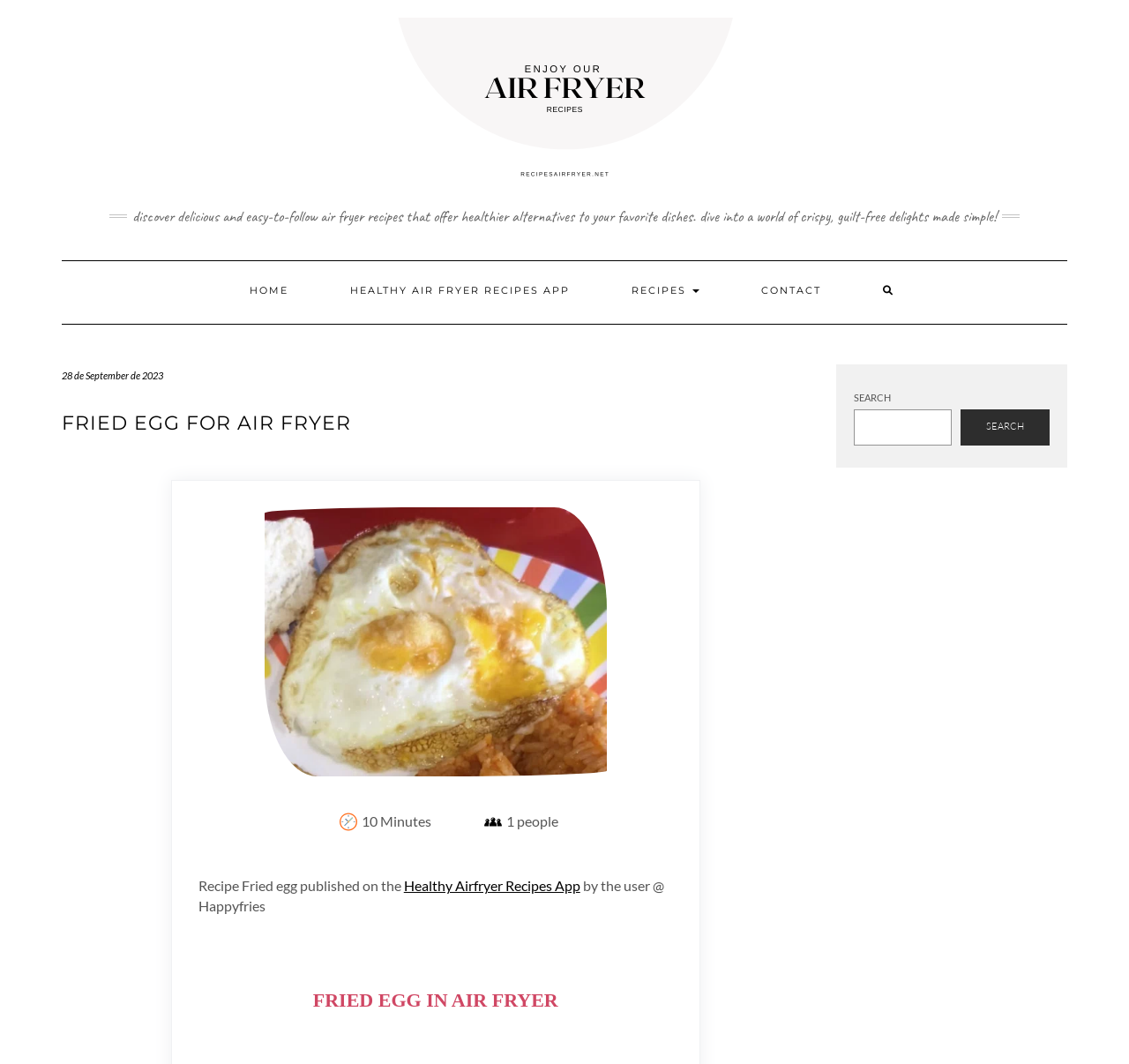Please find and provide the title of the webpage.

FRIED EGG FOR AIR FRYER